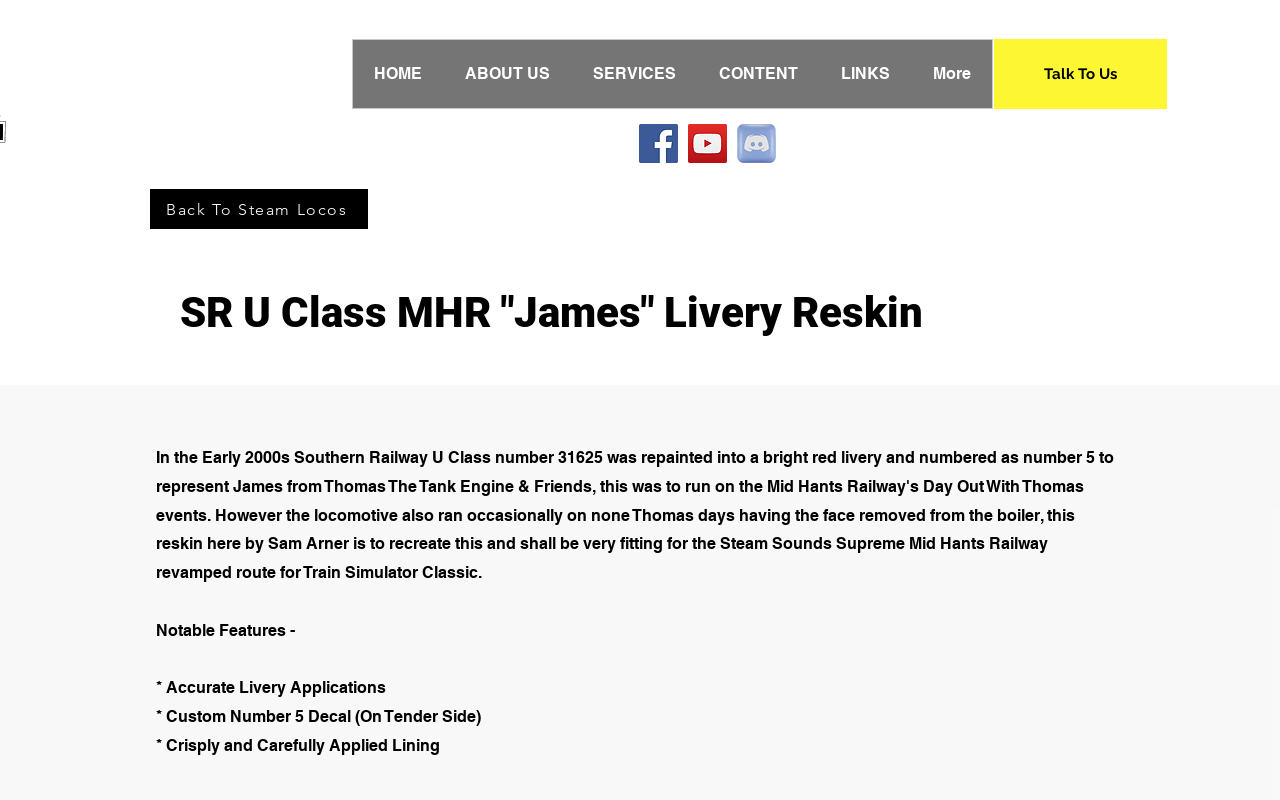What is the main heading of this webpage? Please extract and provide it.

SR U Class MHR "James" Livery Reskin 